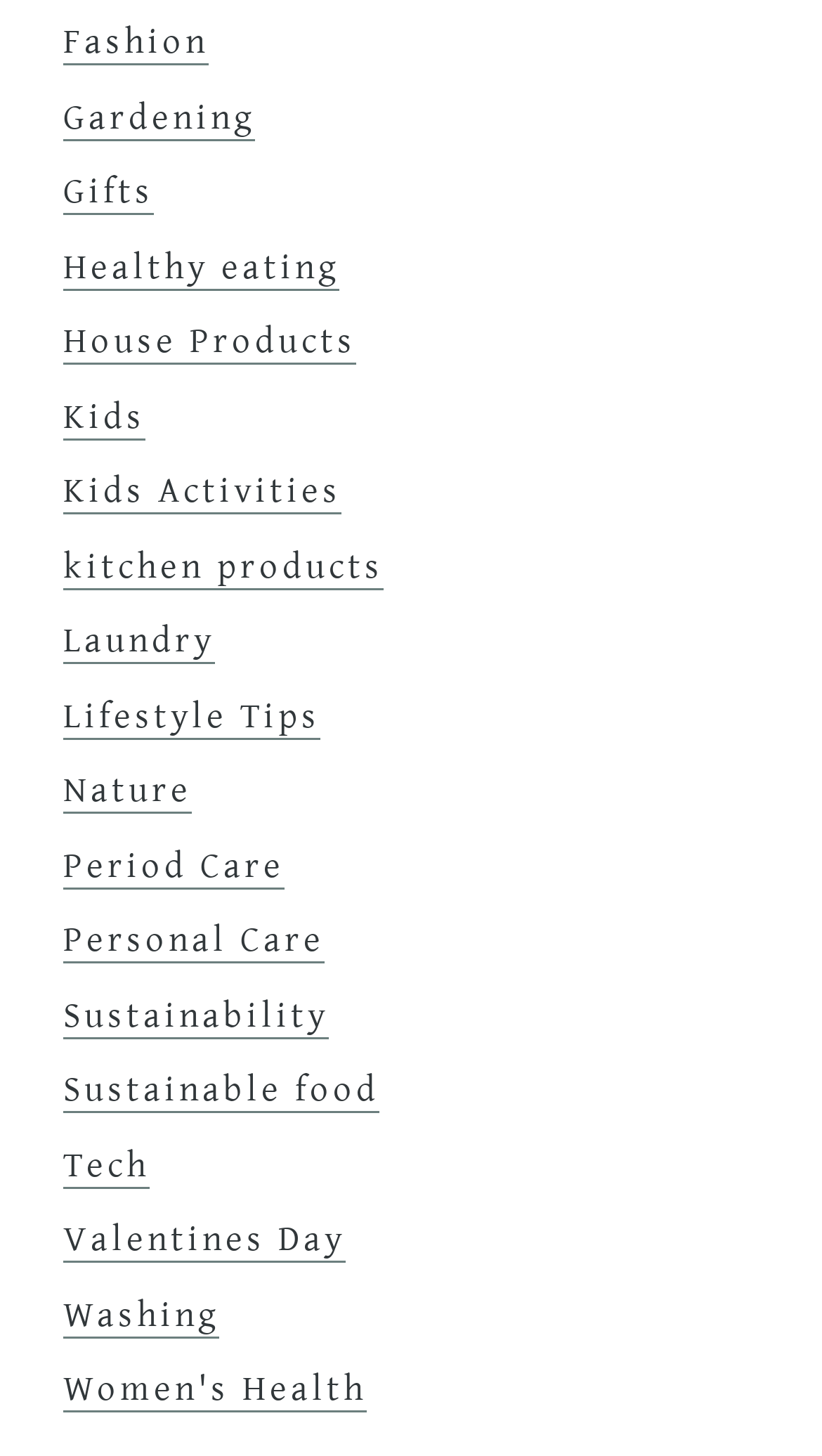Kindly determine the bounding box coordinates for the clickable area to achieve the given instruction: "Browse Women's Health".

[0.077, 0.94, 0.446, 0.97]